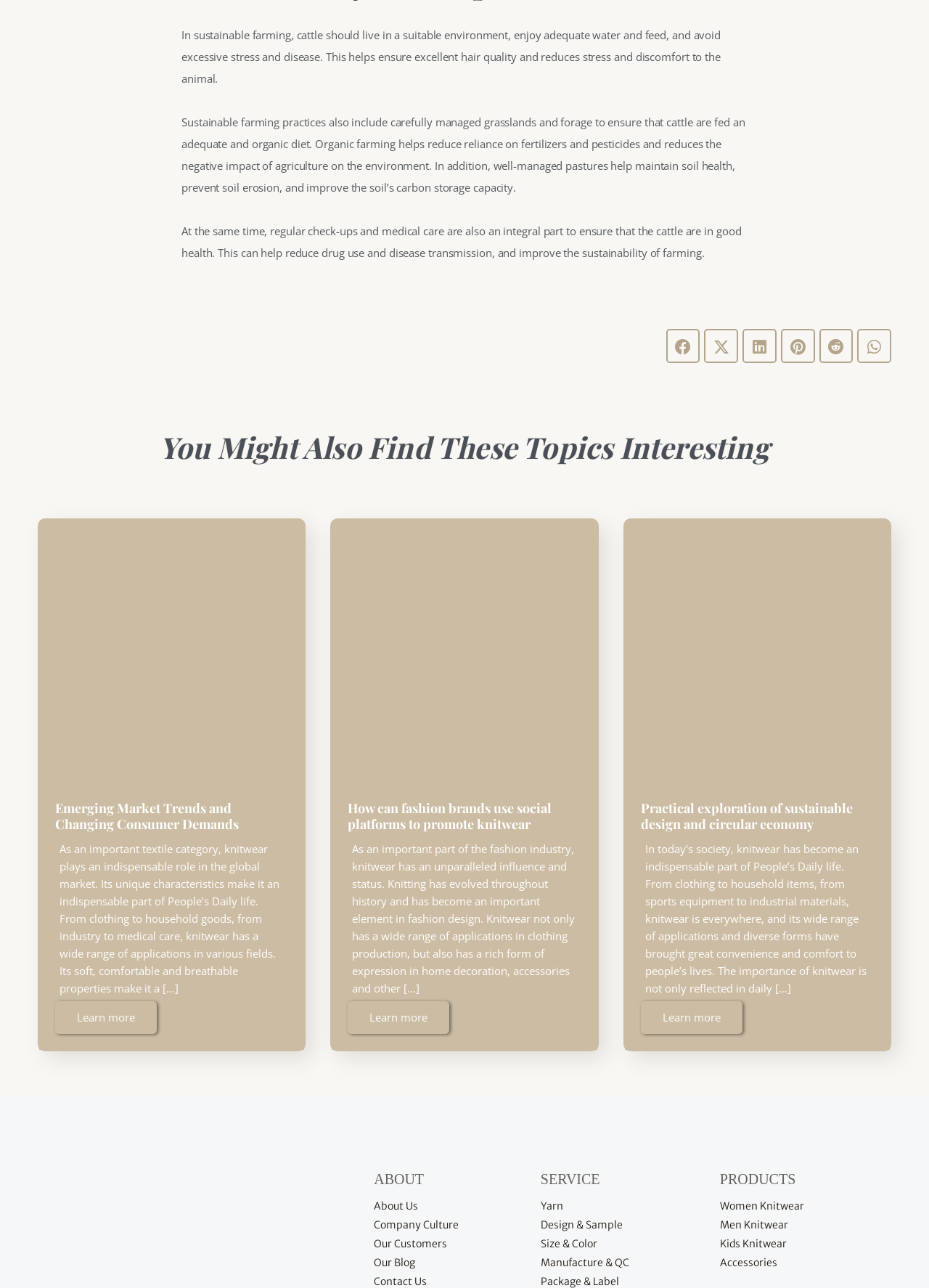Find the bounding box coordinates of the area to click in order to follow the instruction: "Go to About Us page".

[0.402, 0.931, 0.45, 0.941]